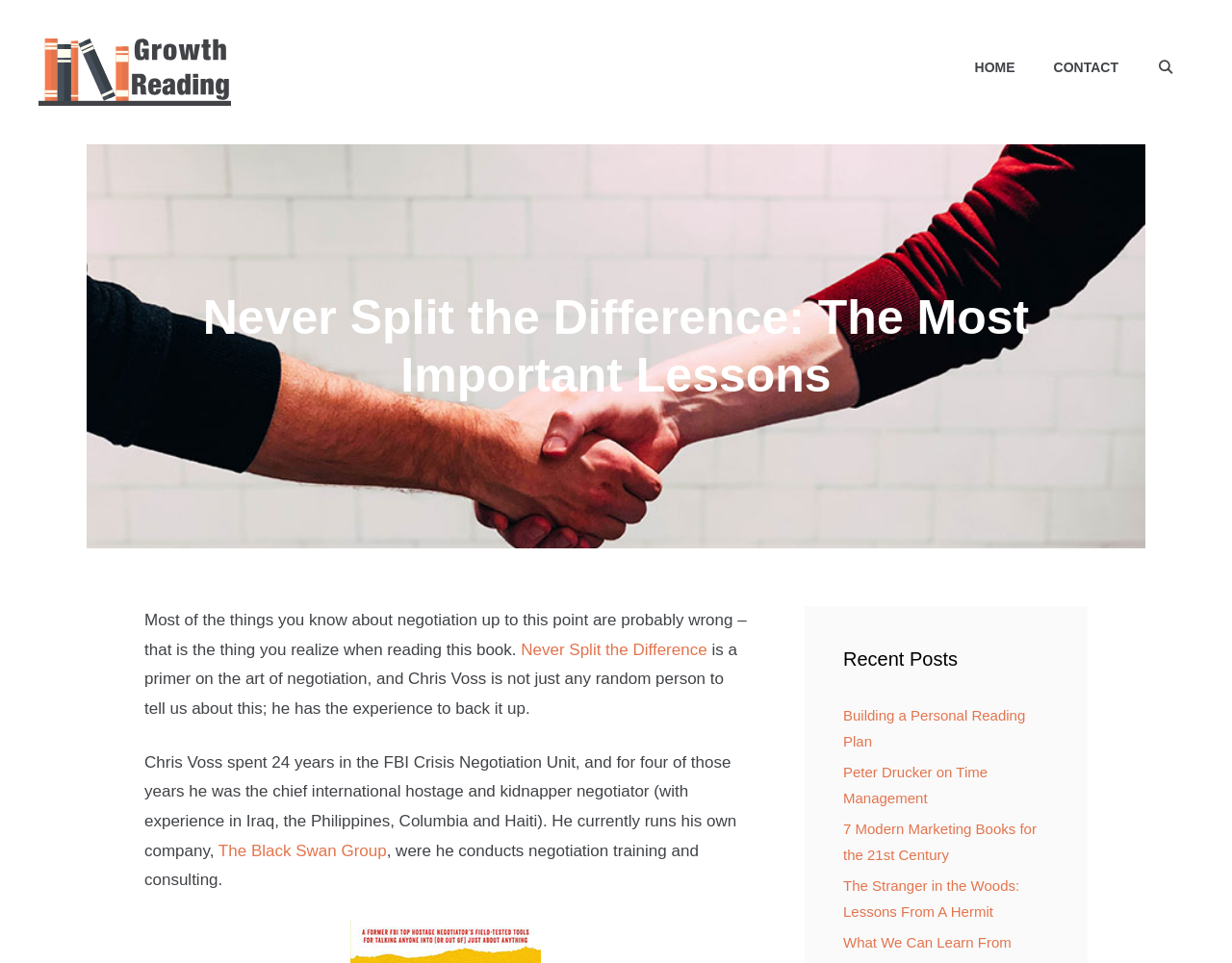Locate the bounding box coordinates of the clickable element to fulfill the following instruction: "visit The Black Swan Group". Provide the coordinates as four float numbers between 0 and 1 in the format [left, top, right, bottom].

[0.177, 0.874, 0.314, 0.893]